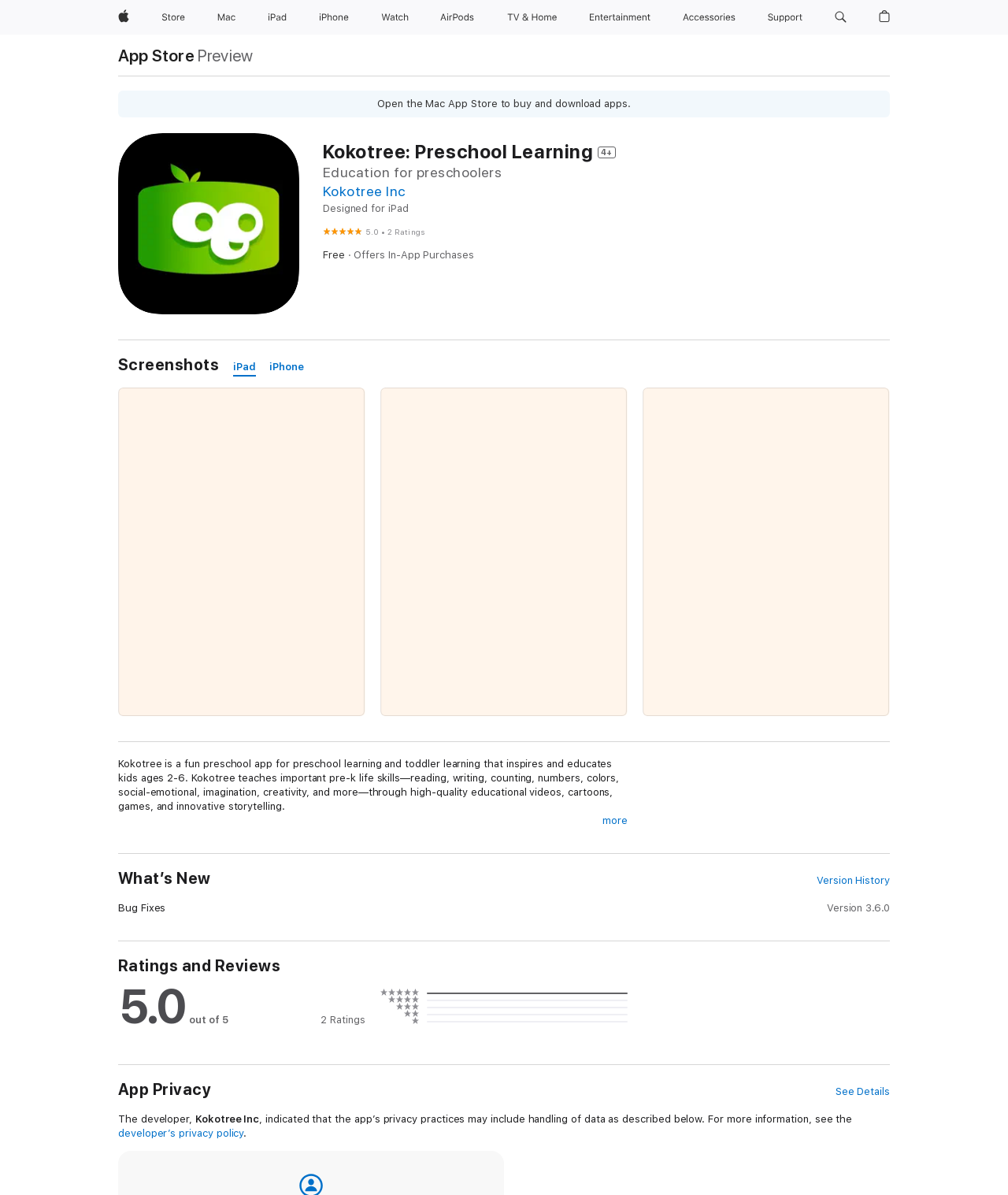Bounding box coordinates are specified in the format (top-left x, top-left y, bottom-right x, bottom-right y). All values are floating point numbers bounded between 0 and 1. Please provide the bounding box coordinate of the region this sentence describes: Calculus early transcendentals answers pdf

None